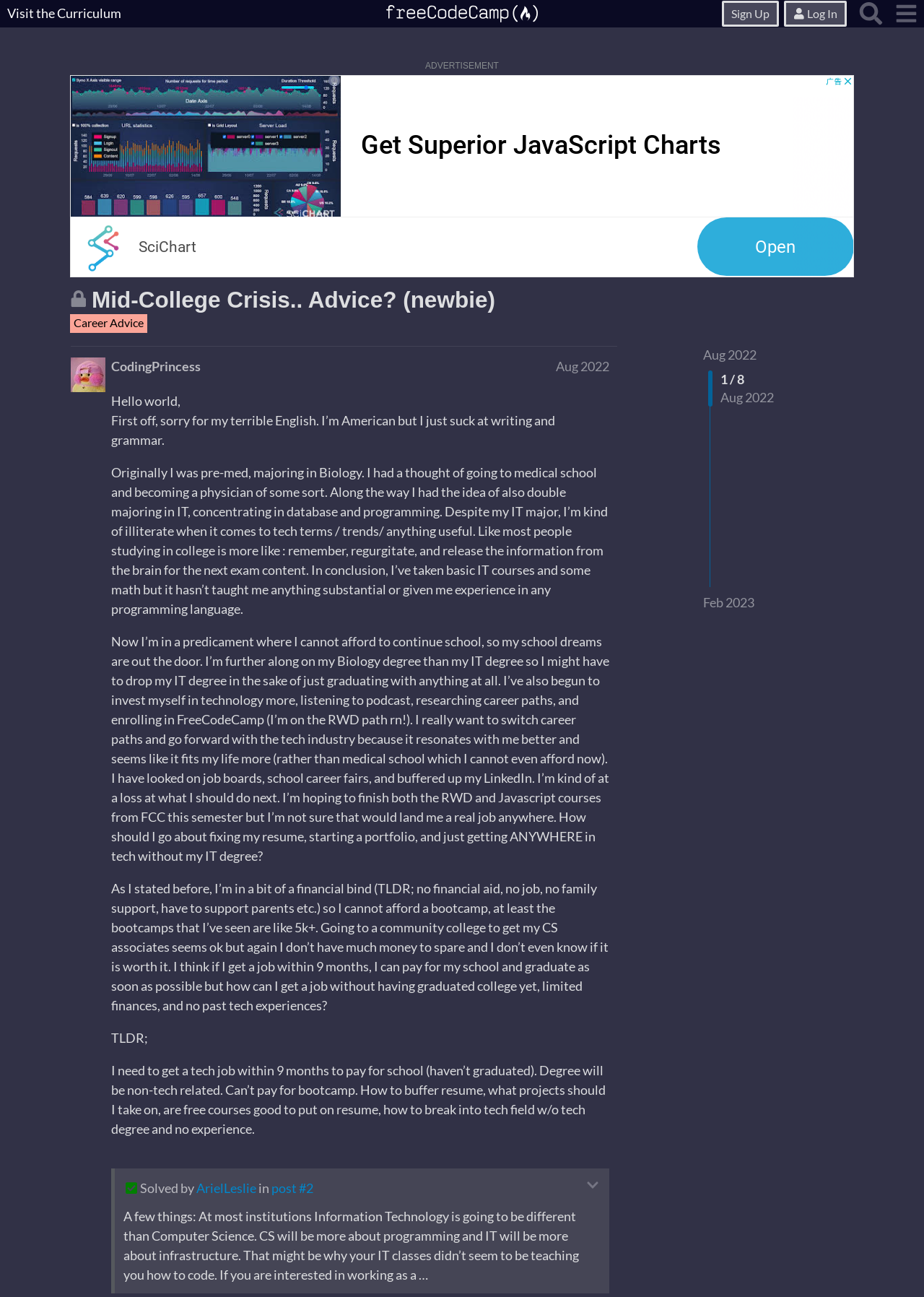What is the author's current situation?
Provide an in-depth answer to the question, covering all aspects.

The author mentions that they are in a predicament where they cannot afford to continue school, so their school dreams are out the door. This is stated in the text 'Now I’m in a predicament where I cannot afford to continue school, so my school dreams are out the door.'